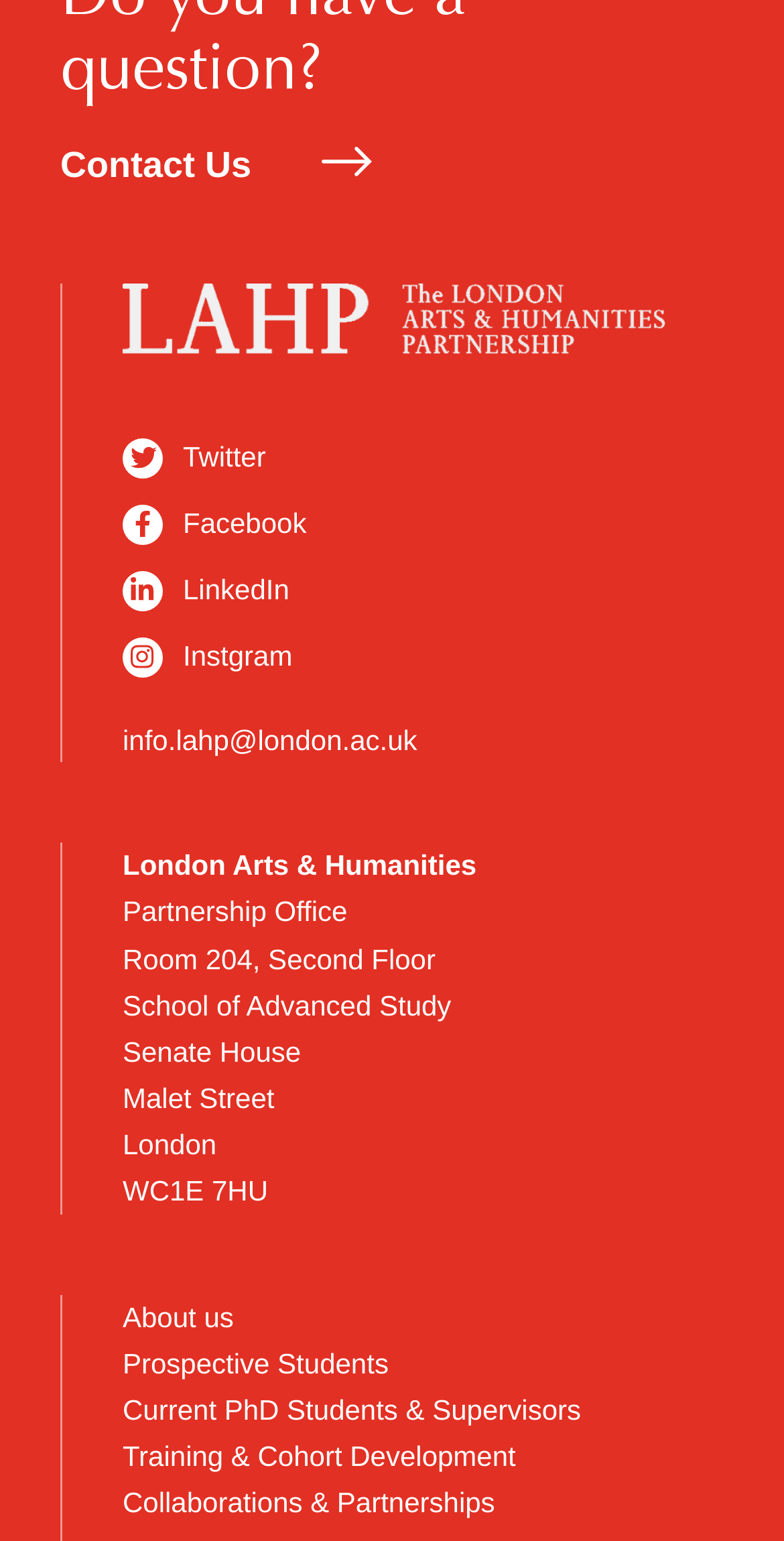Using the description: "alt="Brit Milah Additional Resources"", determine the UI element's bounding box coordinates. Ensure the coordinates are in the format of four float numbers between 0 and 1, i.e., [left, top, right, bottom].

None